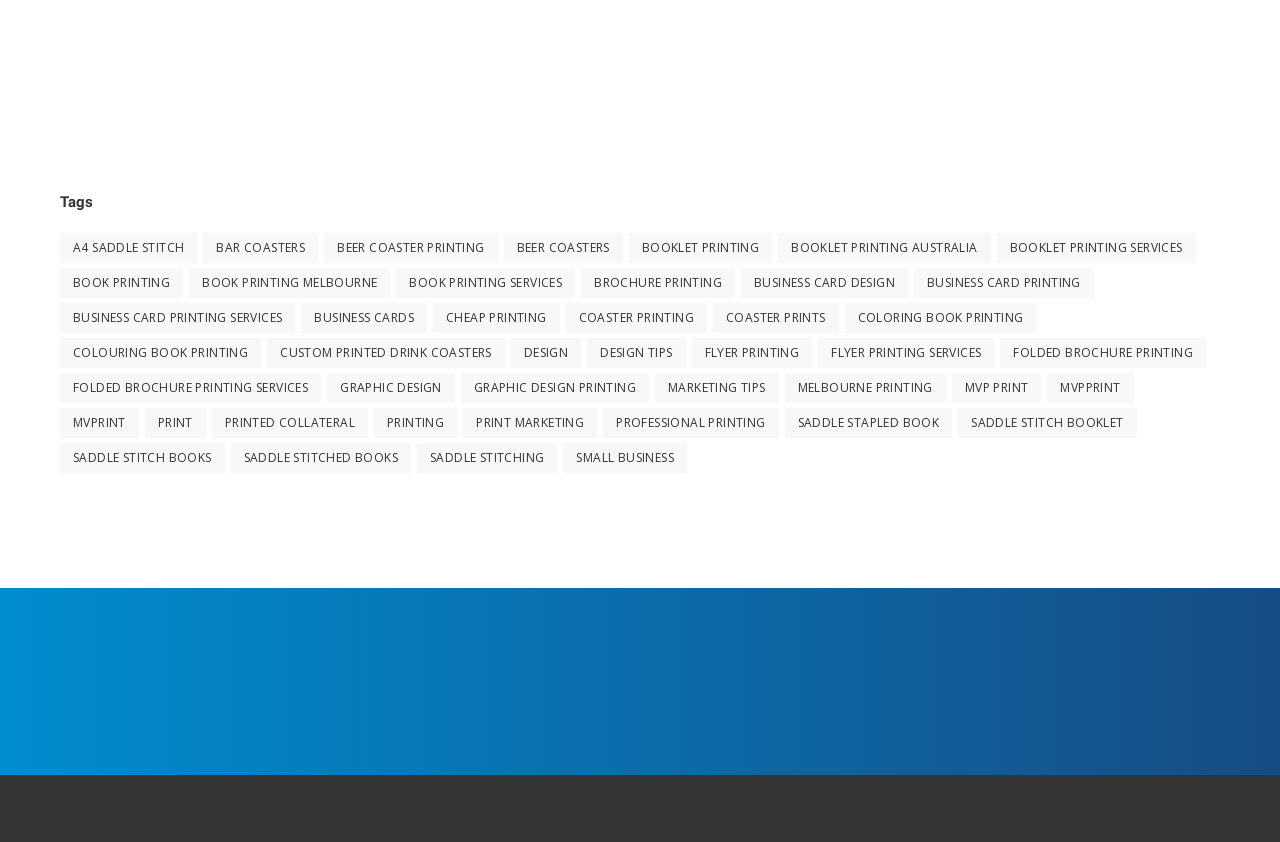Locate the bounding box coordinates of the clickable region to complete the following instruction: "Check out 'MVP Print'."

[0.744, 0.443, 0.814, 0.478]